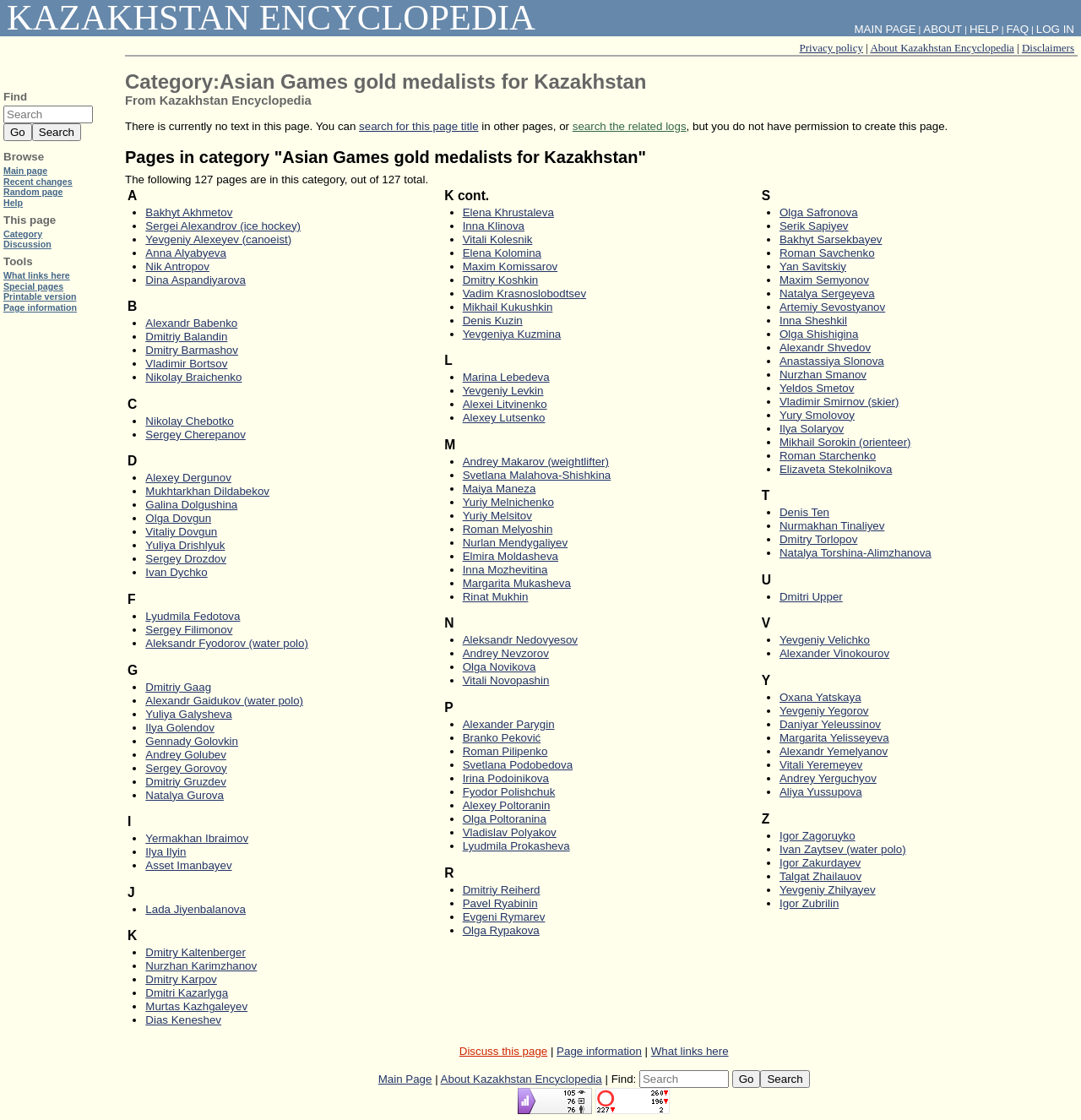What is the category of gold medalists that starts with 'G'?
Give a detailed explanation using the information visible in the image.

The answer can be found by looking at the list of gold medalists, which is organized alphabetically by last name. The category that starts with 'G' includes medalists such as Dmitriy Gaag and Alexandr Gaidukov.